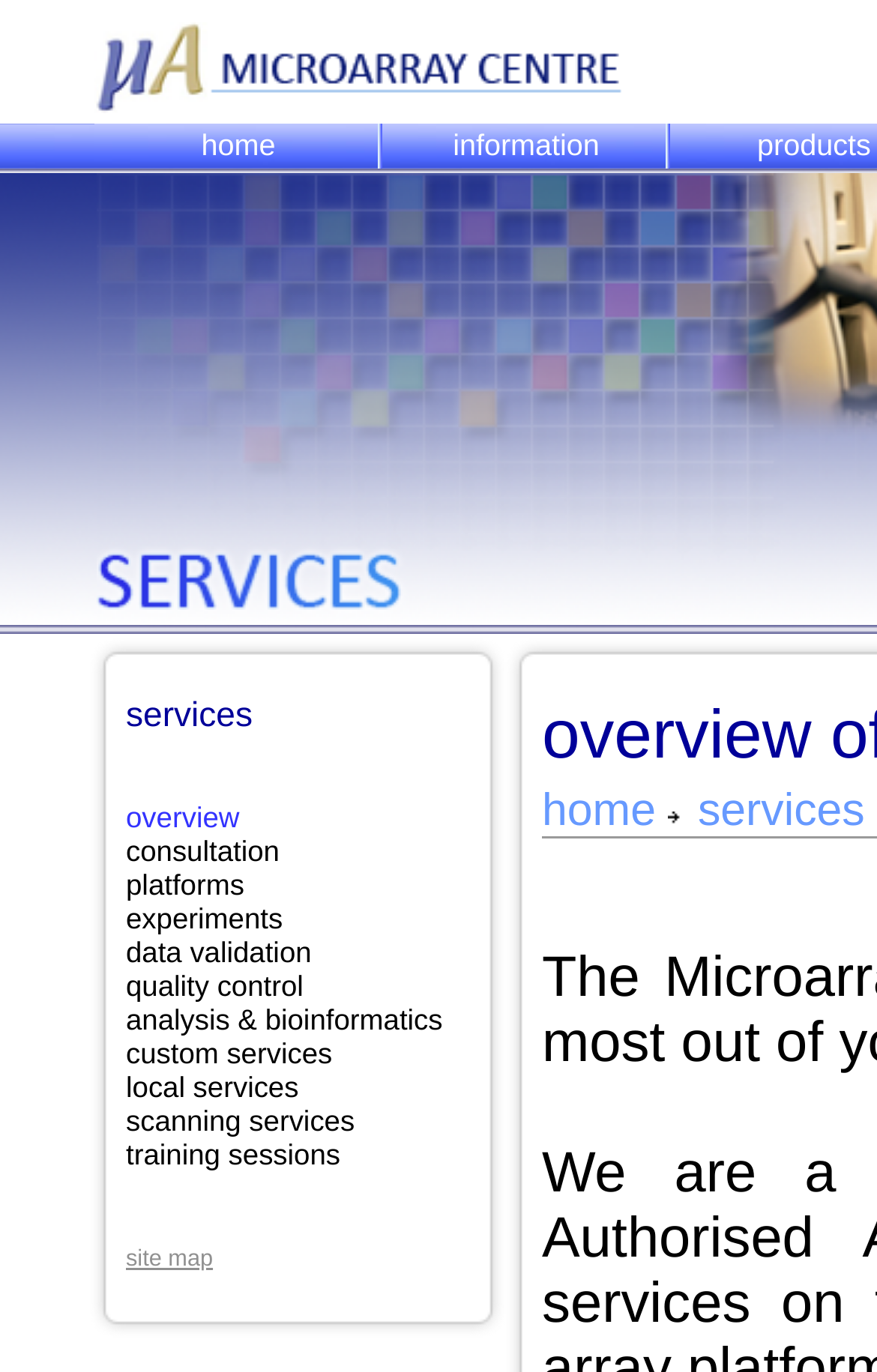Show the bounding box coordinates for the element that needs to be clicked to execute the following instruction: "go to information page". Provide the coordinates in the form of four float numbers between 0 and 1, i.e., [left, top, right, bottom].

[0.436, 0.09, 0.764, 0.123]